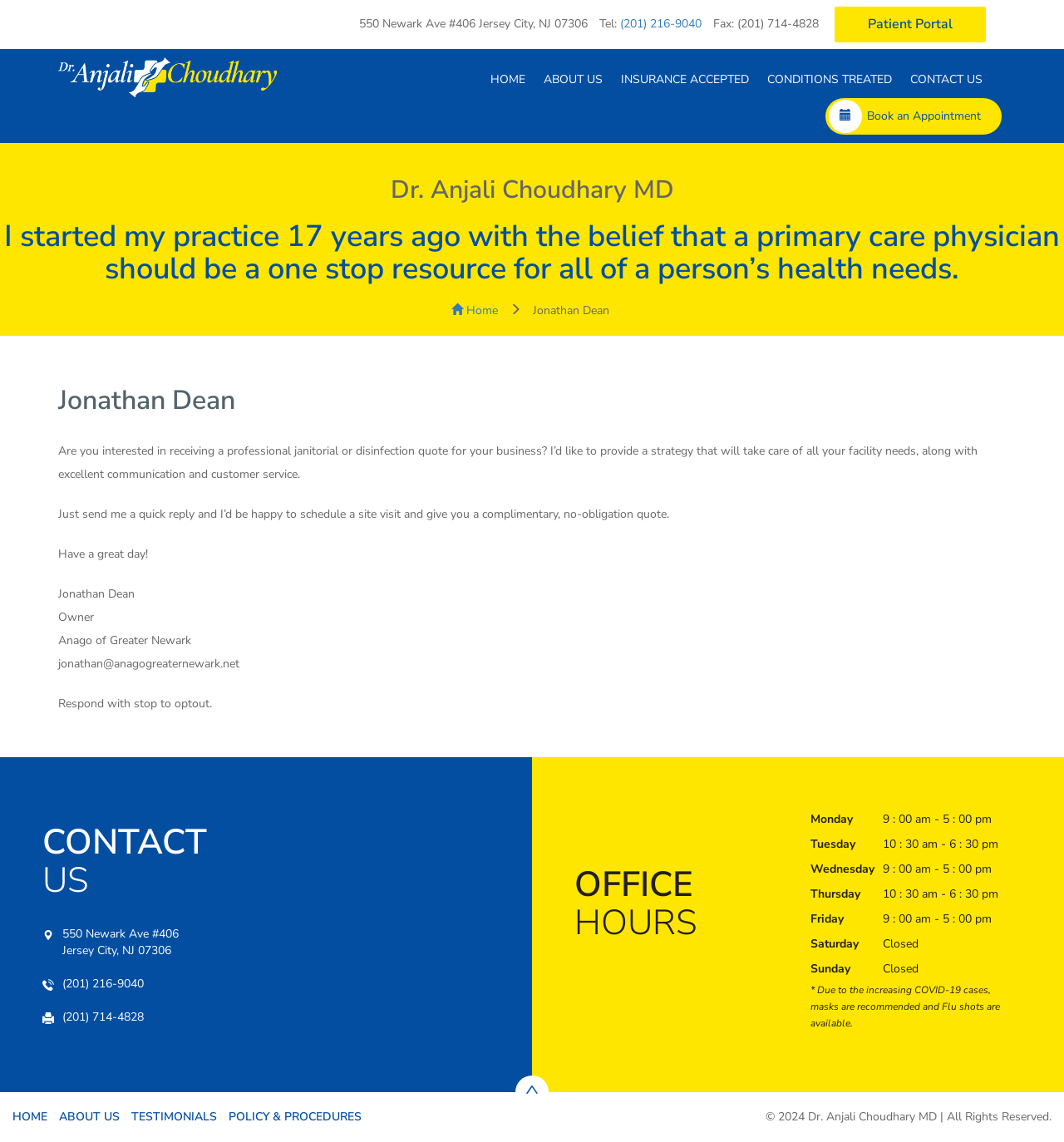What is the phone number to contact the office?
Use the information from the image to give a detailed answer to the question.

I found the phone number by looking at the link element with ID 165, which contains the phone number information.